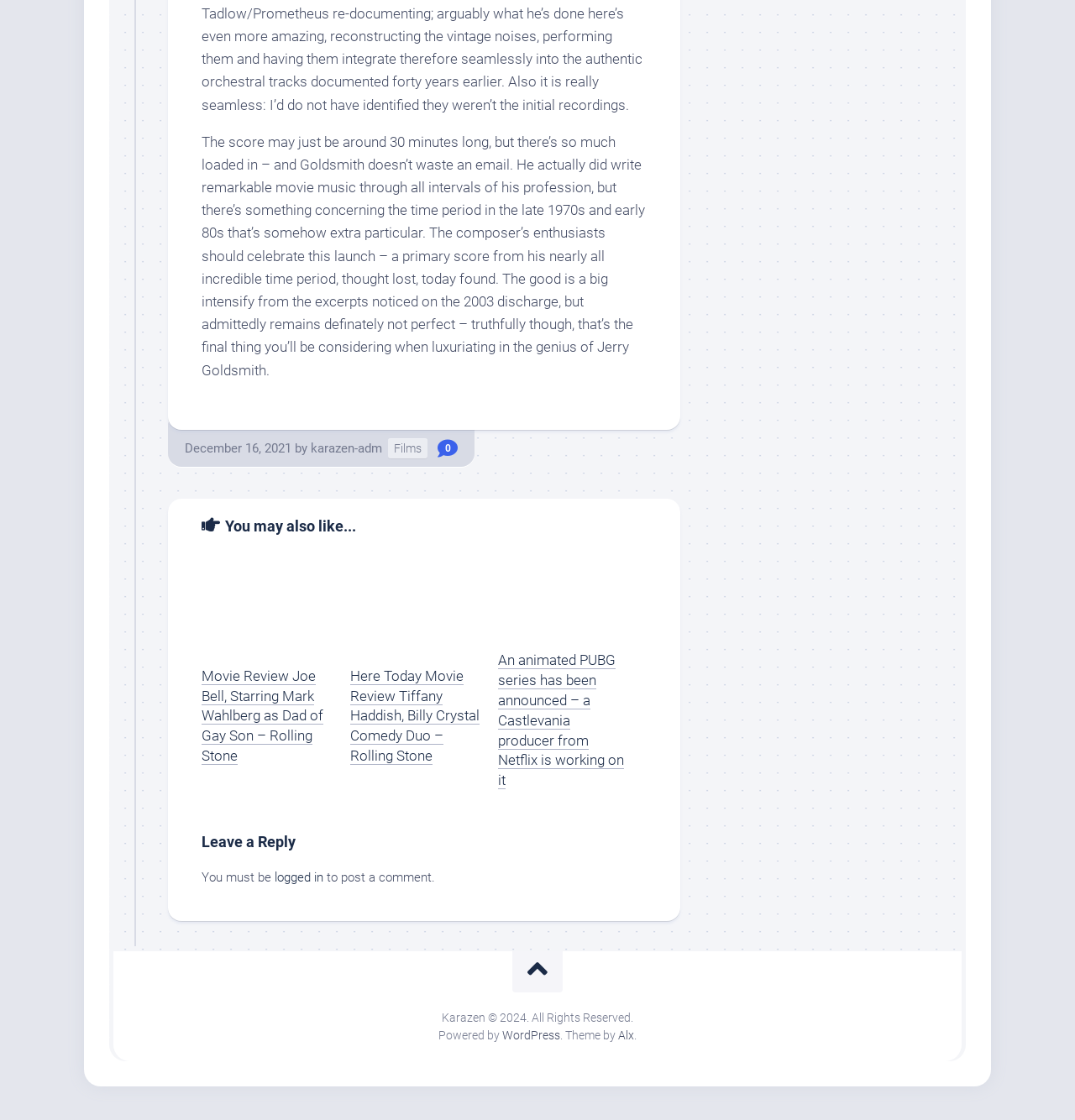Please give a succinct answer to the question in one word or phrase:
What is the copyright year of Karazen?

2024